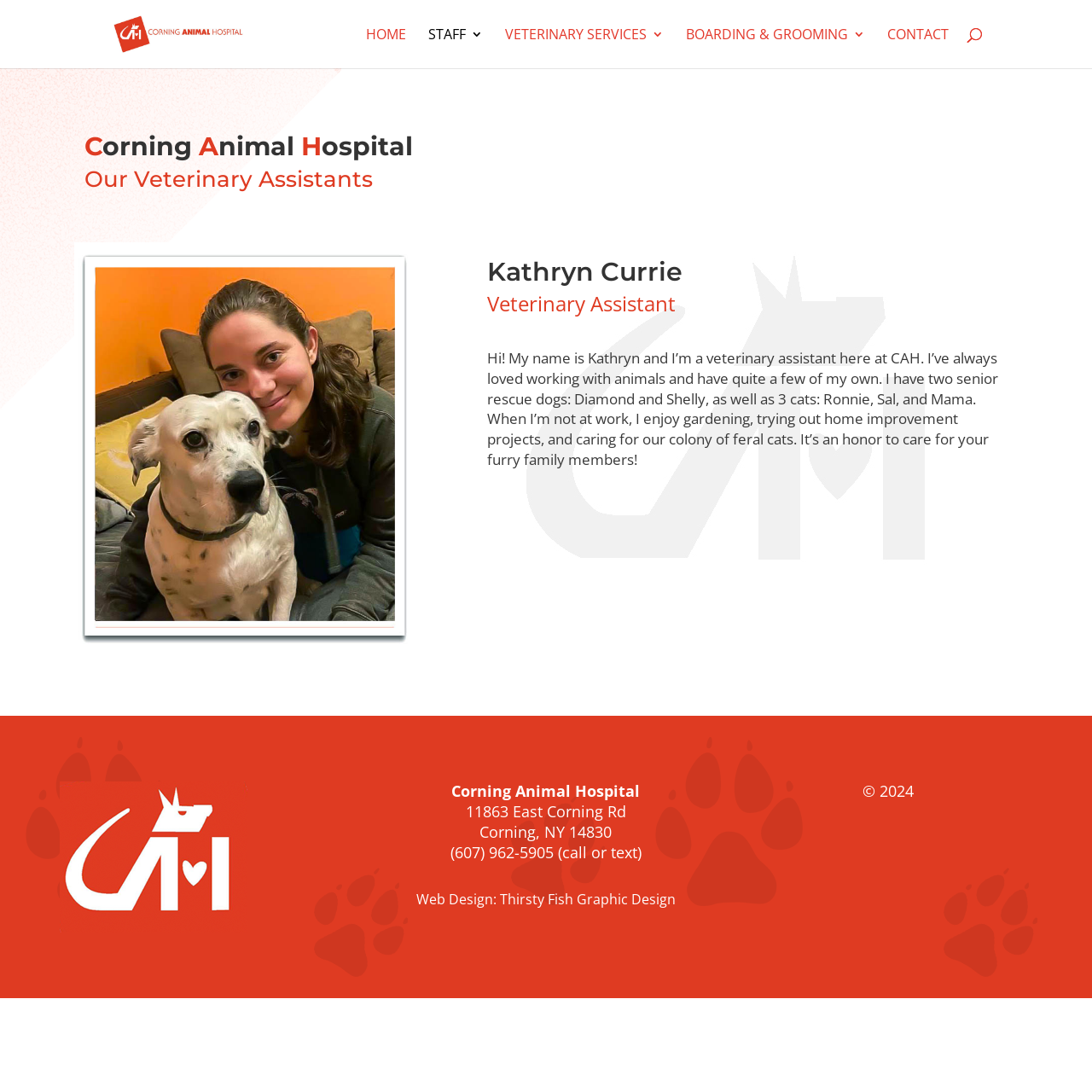Please identify the bounding box coordinates of the clickable area that will fulfill the following instruction: "Call or text (607) 962-5905". The coordinates should be in the format of four float numbers between 0 and 1, i.e., [left, top, right, bottom].

[0.412, 0.771, 0.587, 0.79]